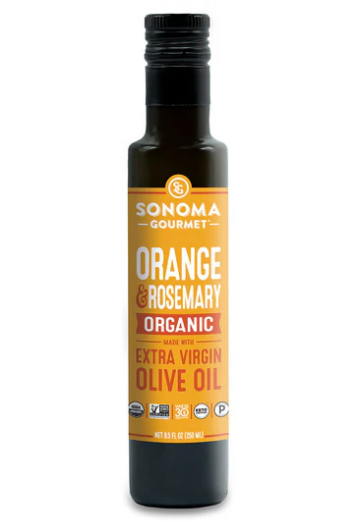What is the volume of the olive oil bottle?
Examine the image closely and answer the question with as much detail as possible.

The volume of the olive oil bottle is mentioned on the label, which is 8.5 fluid ounces, equivalent to 250 milliliters.